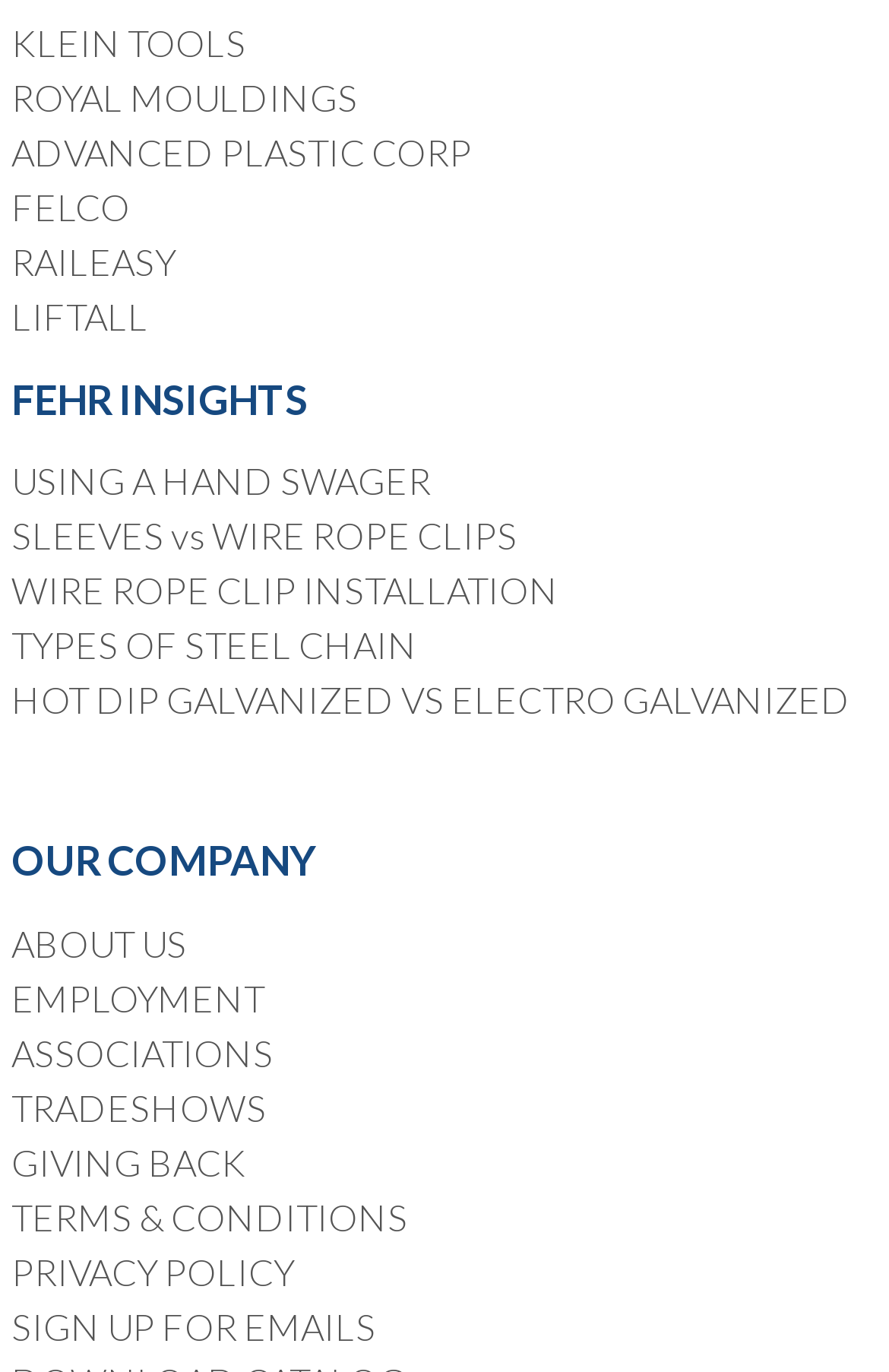Provide a one-word or one-phrase answer to the question:
What is the company name mentioned at the top?

Fehr Insights